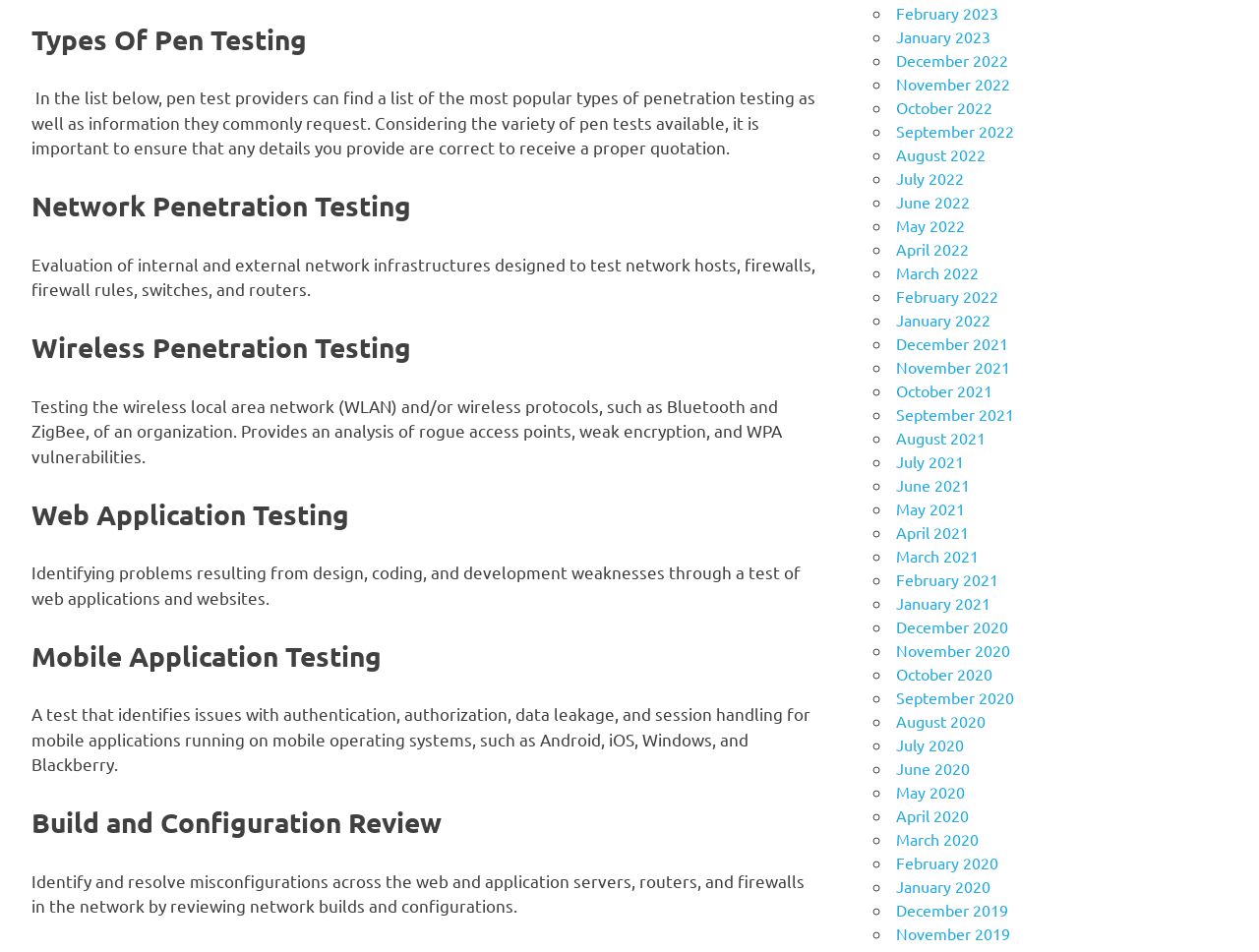How many types of penetration testing are listed?
Observe the image and answer the question with a one-word or short phrase response.

6